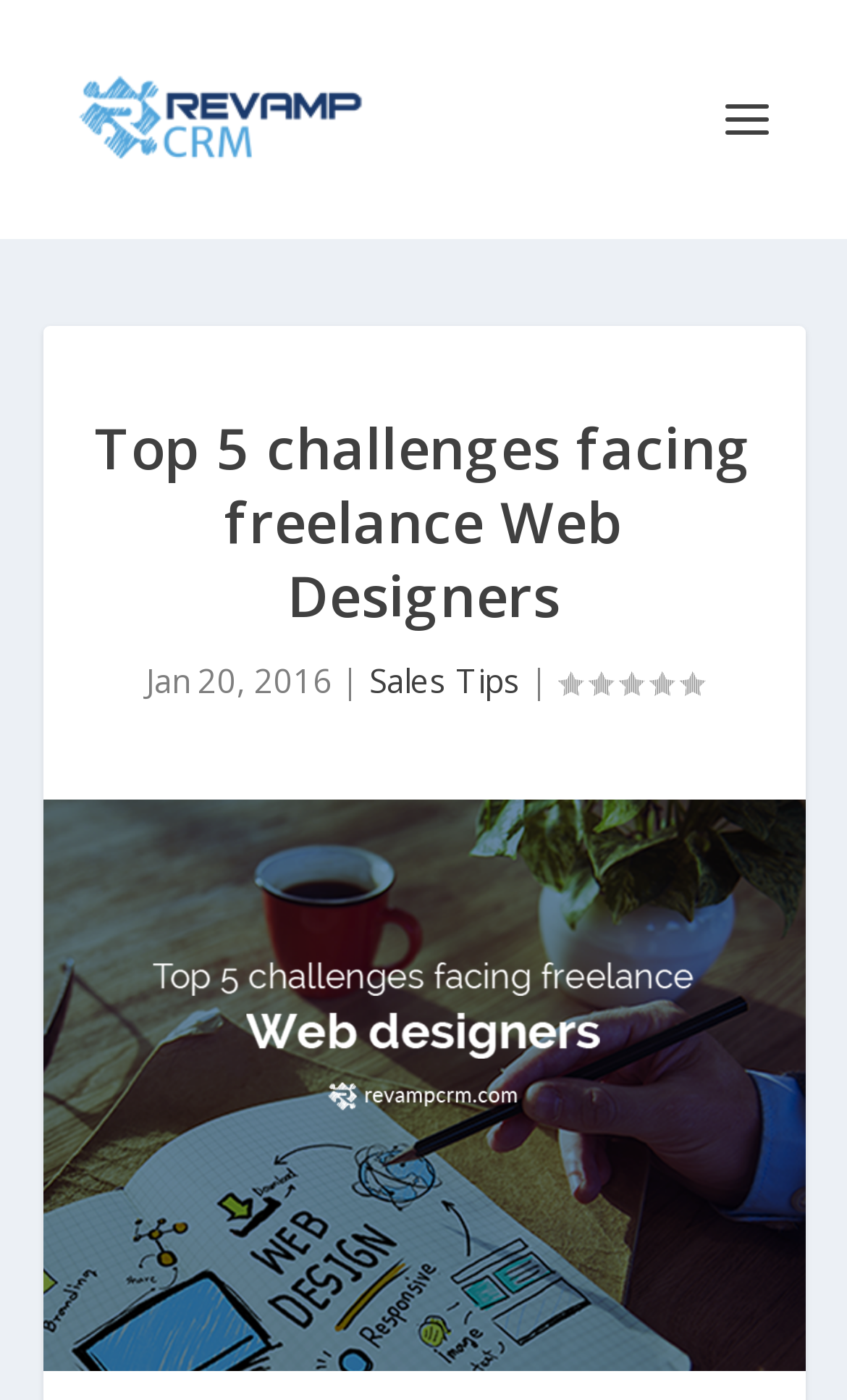Given the element description: "Sales Tips", predict the bounding box coordinates of this UI element. The coordinates must be four float numbers between 0 and 1, given as [left, top, right, bottom].

[0.436, 0.471, 0.615, 0.502]